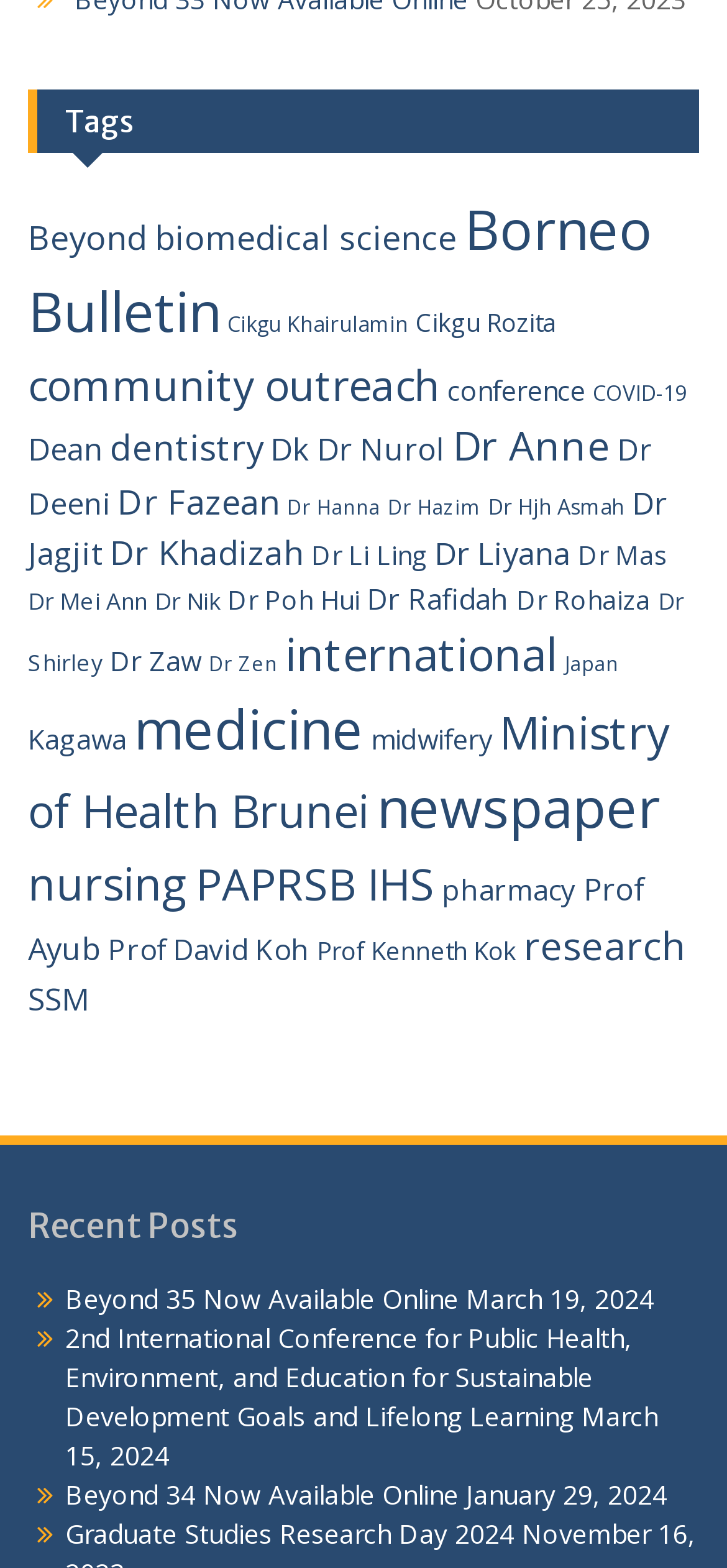Show the bounding box coordinates for the HTML element as described: "Ministry of Health Brunei".

[0.038, 0.447, 0.921, 0.537]